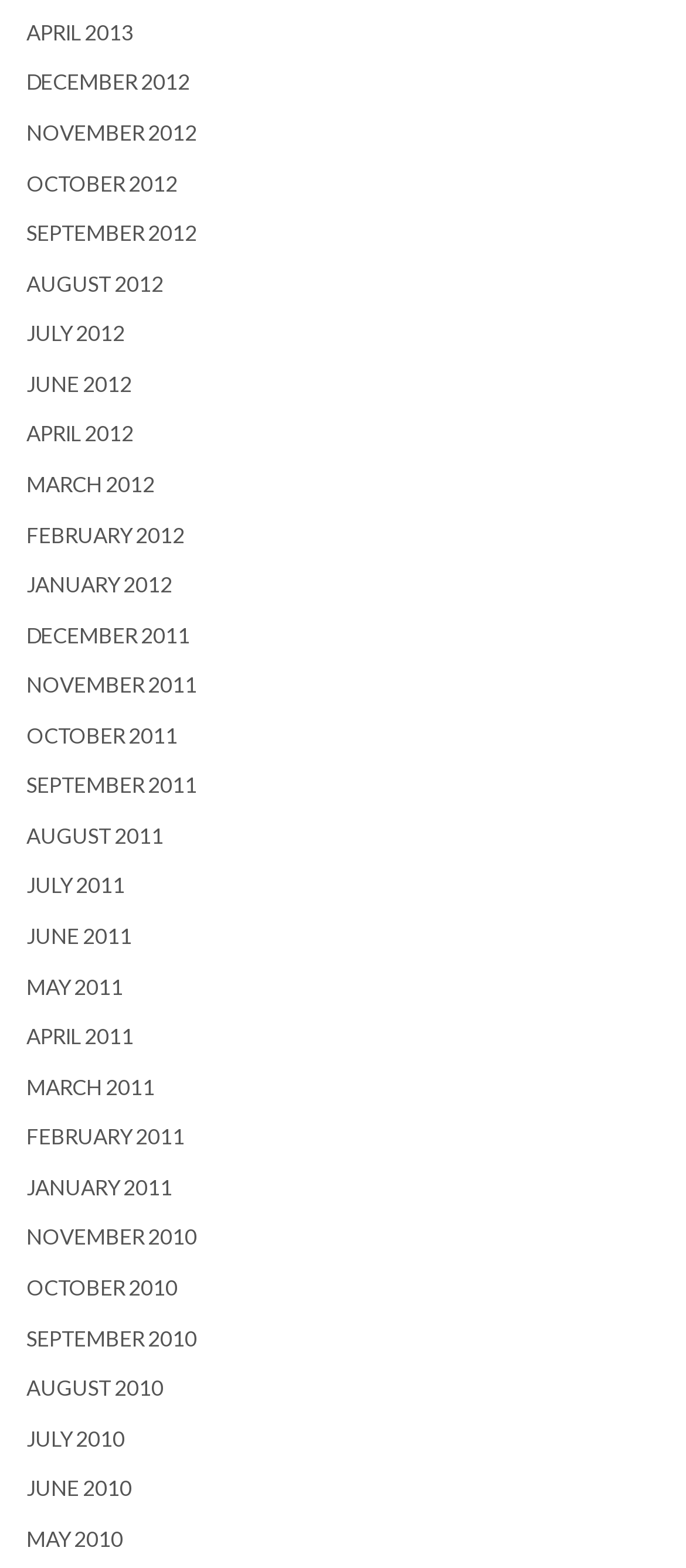What is the common pattern among the link texts?
Please provide a comprehensive answer to the question based on the webpage screenshot.

By examining the link texts, I found that they all follow a common pattern of 'Month Year', where 'Month' is the name of the month and 'Year' is the year, ranging from 2010 to 2013.